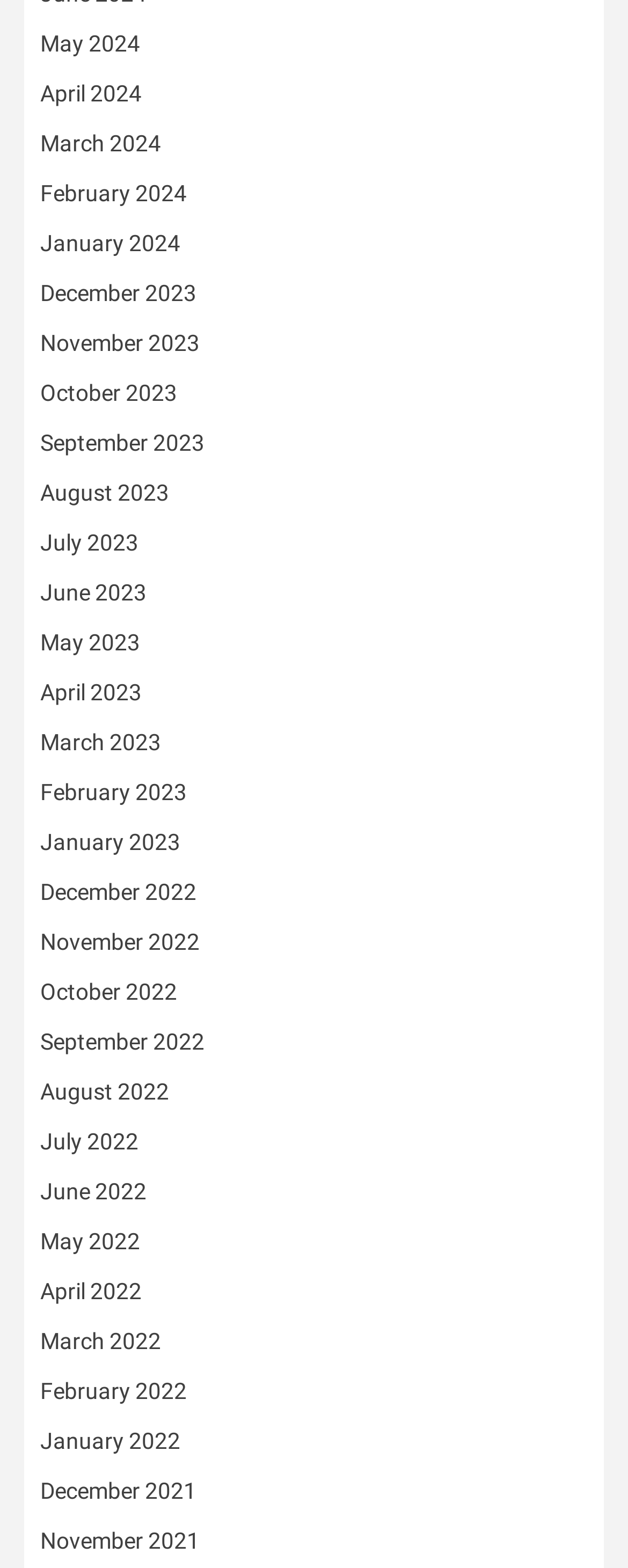Answer with a single word or phrase: 
What is the vertical position of the link 'May 2024'?

Top